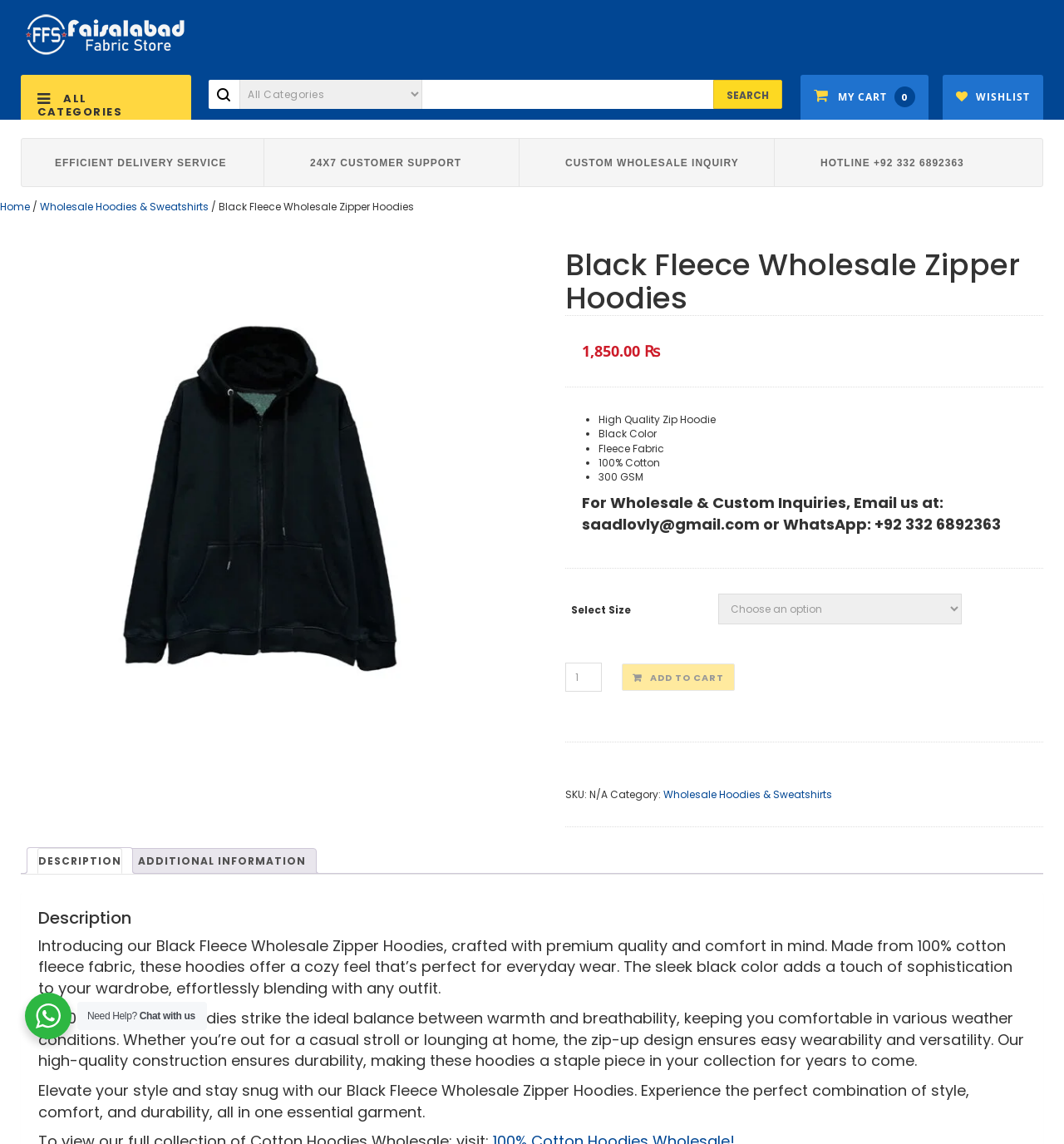Determine the bounding box for the described HTML element: "alt="Faisalabad Fabric Store"". Ensure the coordinates are four float numbers between 0 and 1 in the format [left, top, right, bottom].

[0.02, 0.026, 0.176, 0.038]